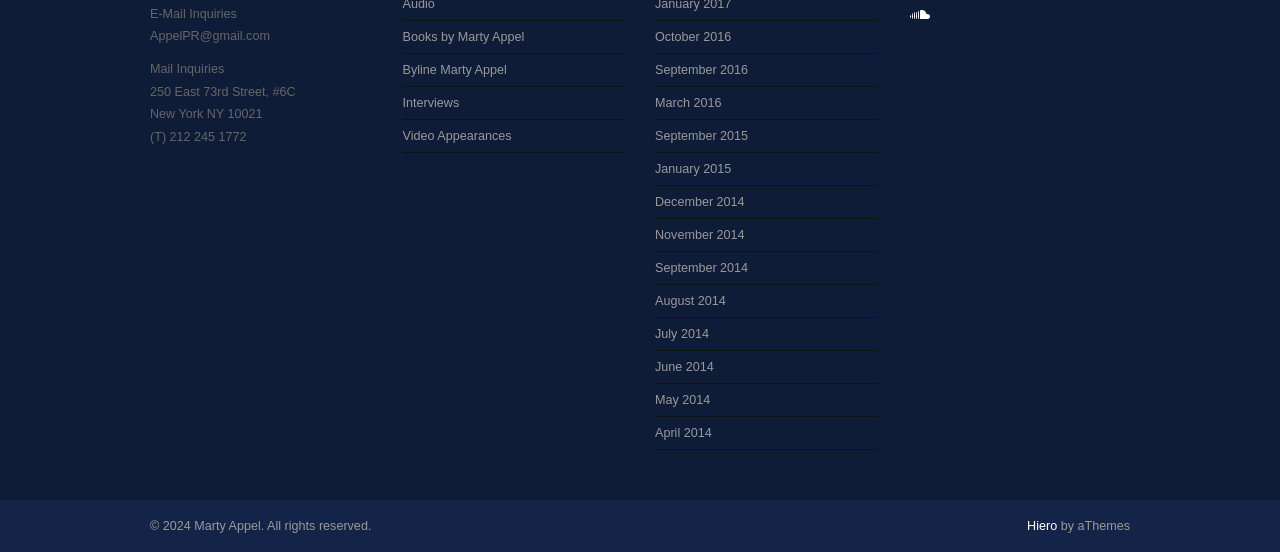What are the categories of links on the webpage?
Look at the screenshot and respond with one word or a short phrase.

Books, Byline, Interviews, Video Appearances, and Archives